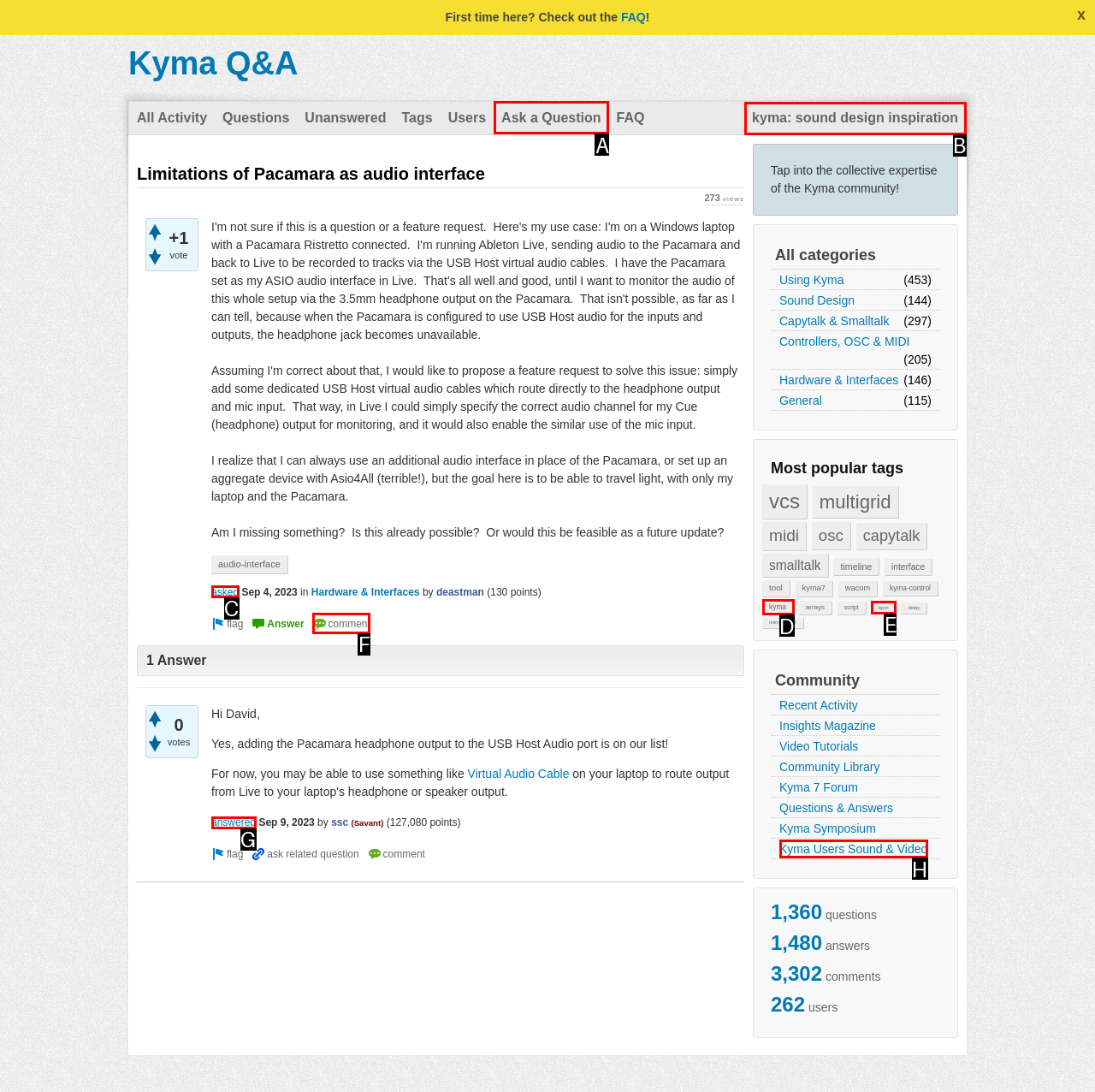Tell me which one HTML element I should click to complete the following task: Click on the 'Ask a Question' link Answer with the option's letter from the given choices directly.

A